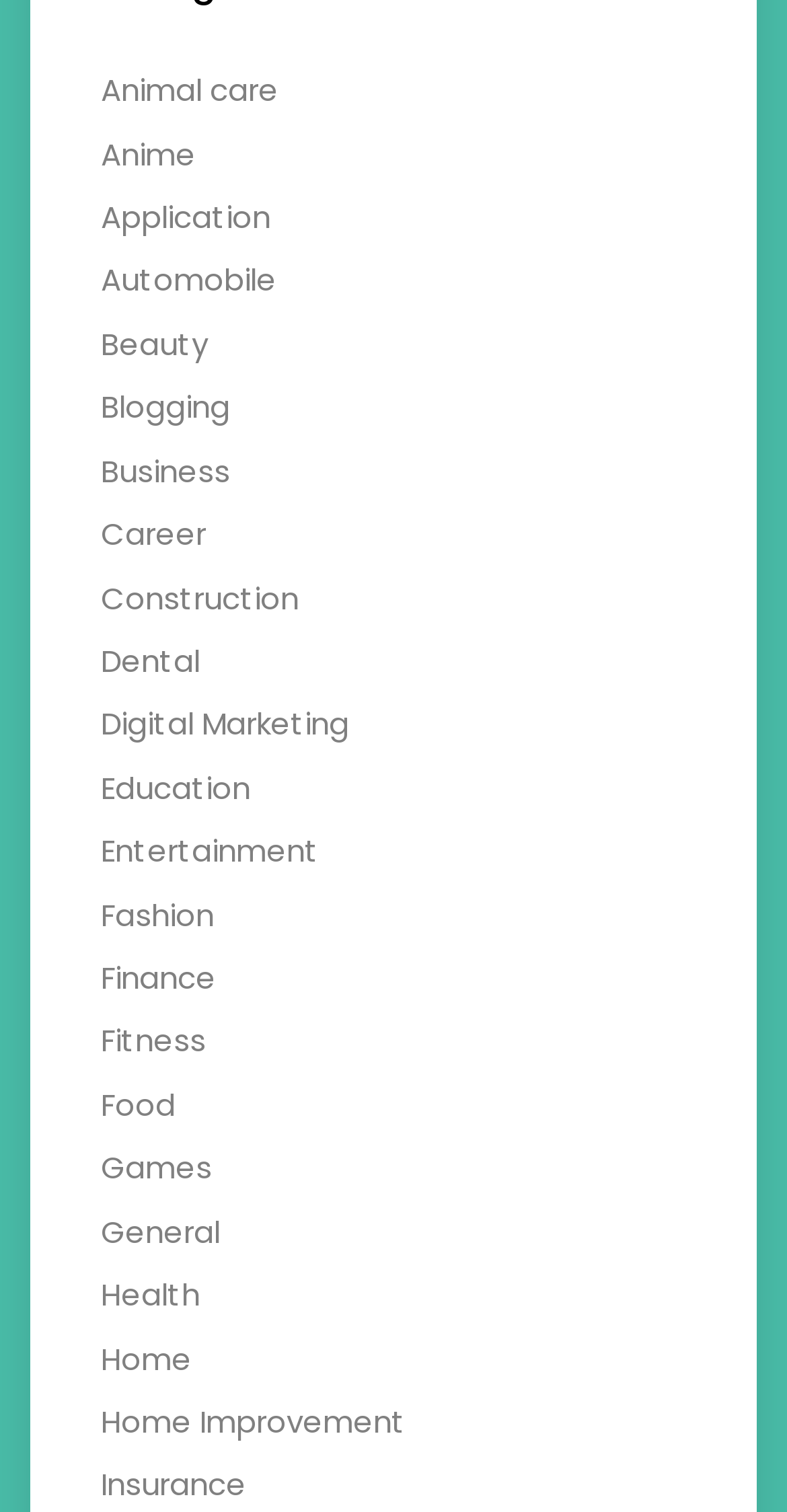Determine the bounding box coordinates of the UI element that matches the following description: "Digital Marketing". The coordinates should be four float numbers between 0 and 1 in the format [left, top, right, bottom].

[0.128, 0.465, 0.444, 0.493]